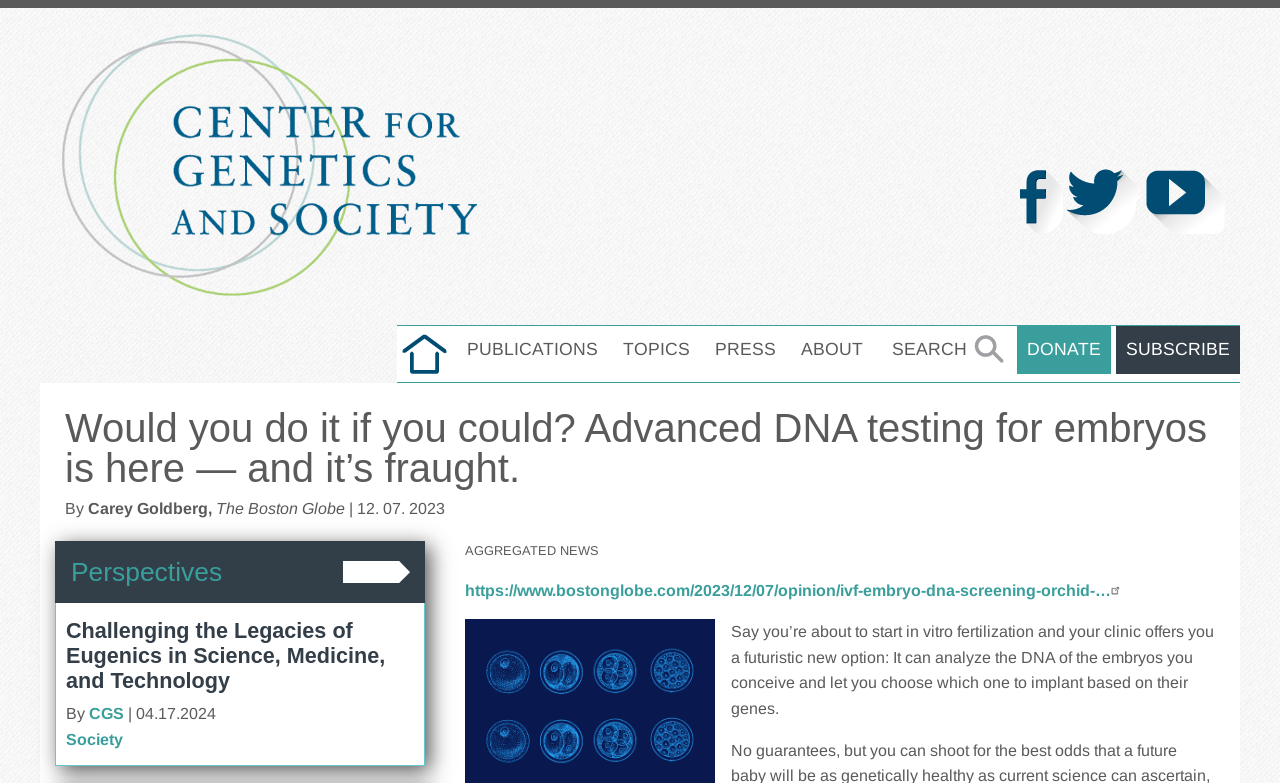Identify the bounding box coordinates of the clickable region required to complete the instruction: "Search". The coordinates should be given as four float numbers within the range of 0 and 1, i.e., [left, top, right, bottom].

[0.685, 0.417, 0.791, 0.478]